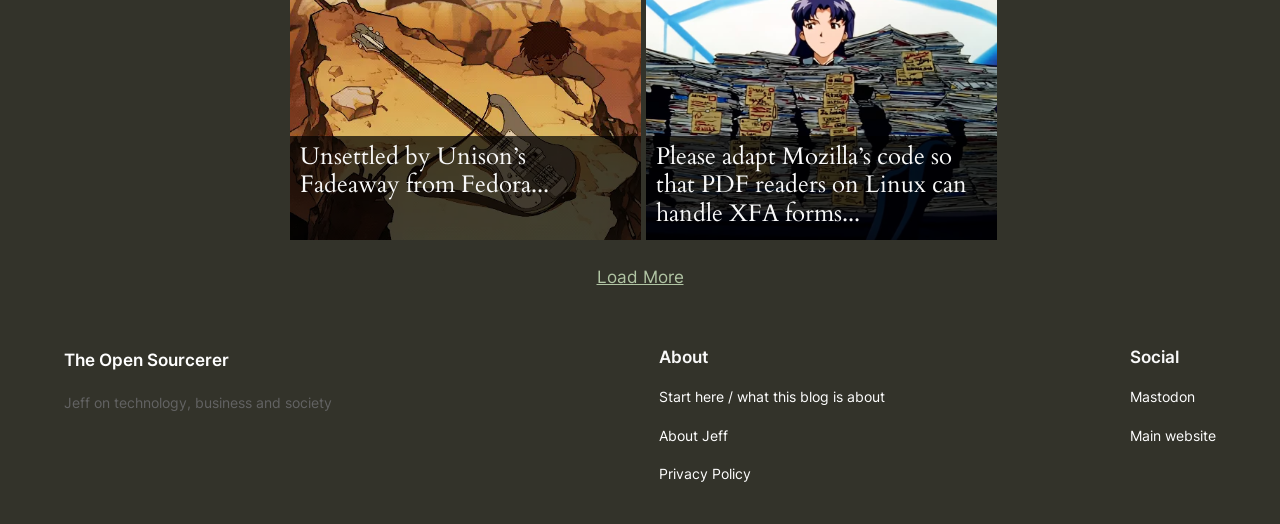Respond concisely with one word or phrase to the following query:
What is the purpose of the link 'Start here / what this blog is about'?

To introduce the blog